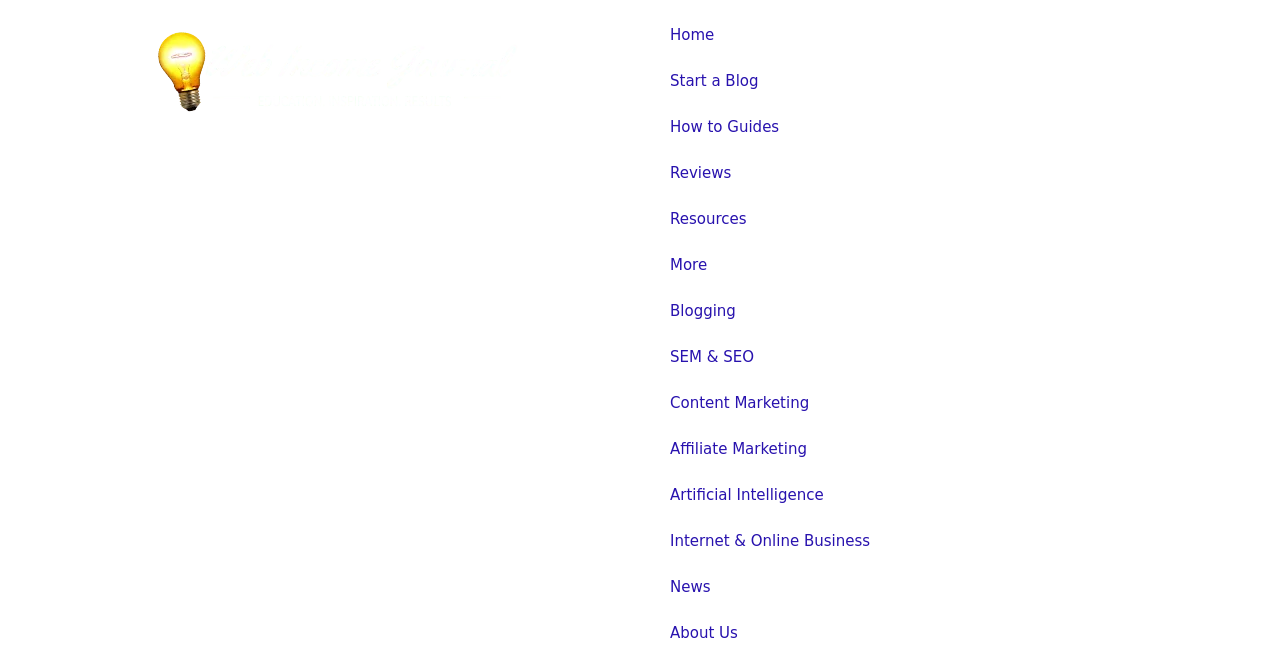Give a succinct answer to this question in a single word or phrase: 
Where is the 'Reviews' link located?

Top navigation menu